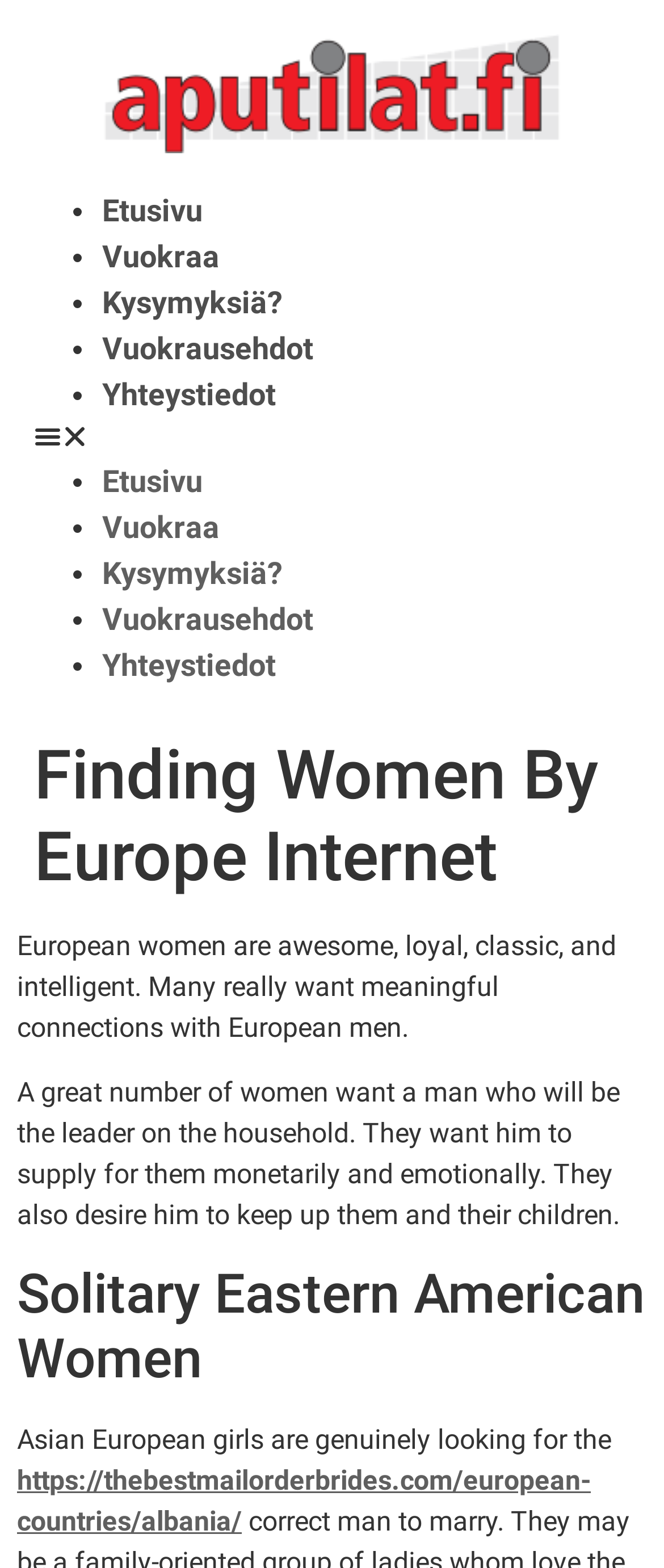Please find and generate the text of the main heading on the webpage.

Finding Women By Europe Internet